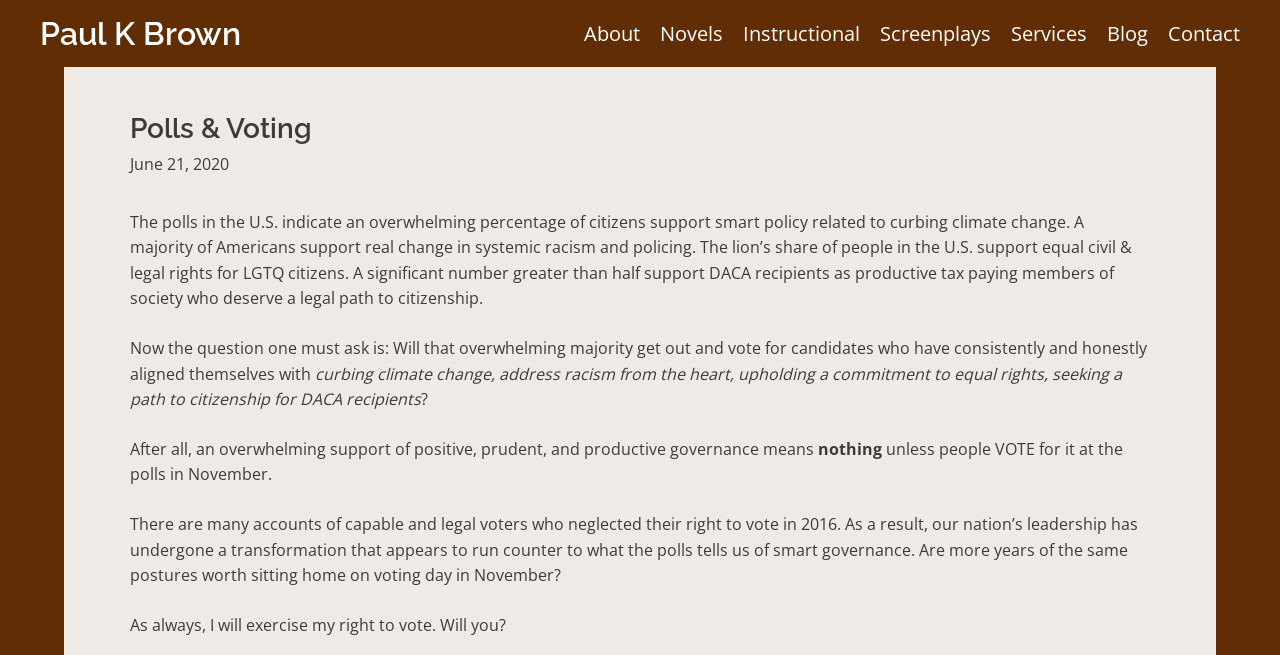Using the element description: "Contact", determine the bounding box coordinates for the specified UI element. The coordinates should be four float numbers between 0 and 1, [left, top, right, bottom].

[0.912, 0.018, 0.969, 0.085]